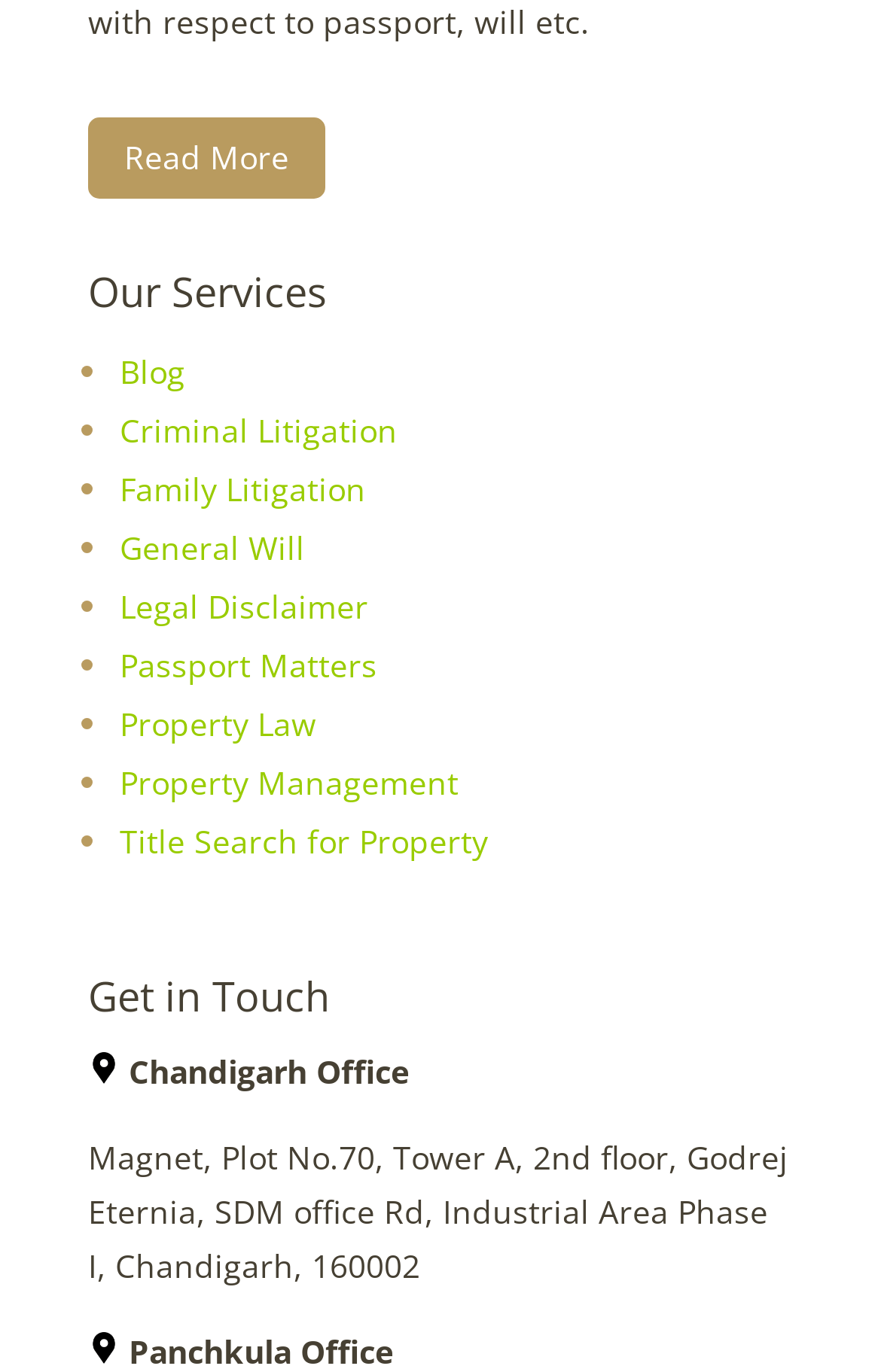Pinpoint the bounding box coordinates of the element that must be clicked to accomplish the following instruction: "Get in touch with the Chandigarh office". The coordinates should be in the format of four float numbers between 0 and 1, i.e., [left, top, right, bottom].

[0.146, 0.765, 0.464, 0.796]